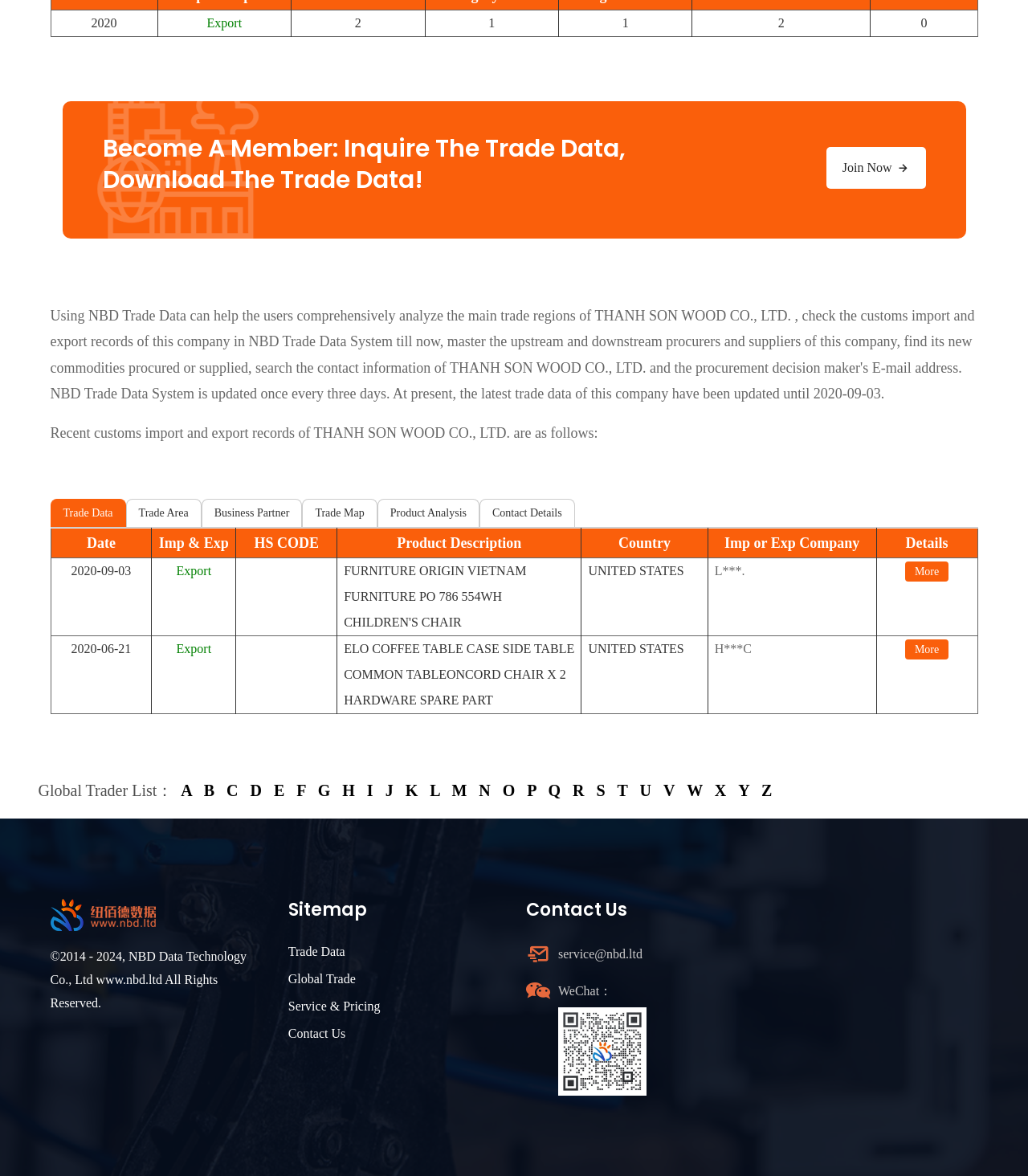Identify the bounding box coordinates of the clickable region required to complete the instruction: "Click on the 'Join Now' button". The coordinates should be given as four float numbers within the range of 0 and 1, i.e., [left, top, right, bottom].

[0.804, 0.125, 0.9, 0.161]